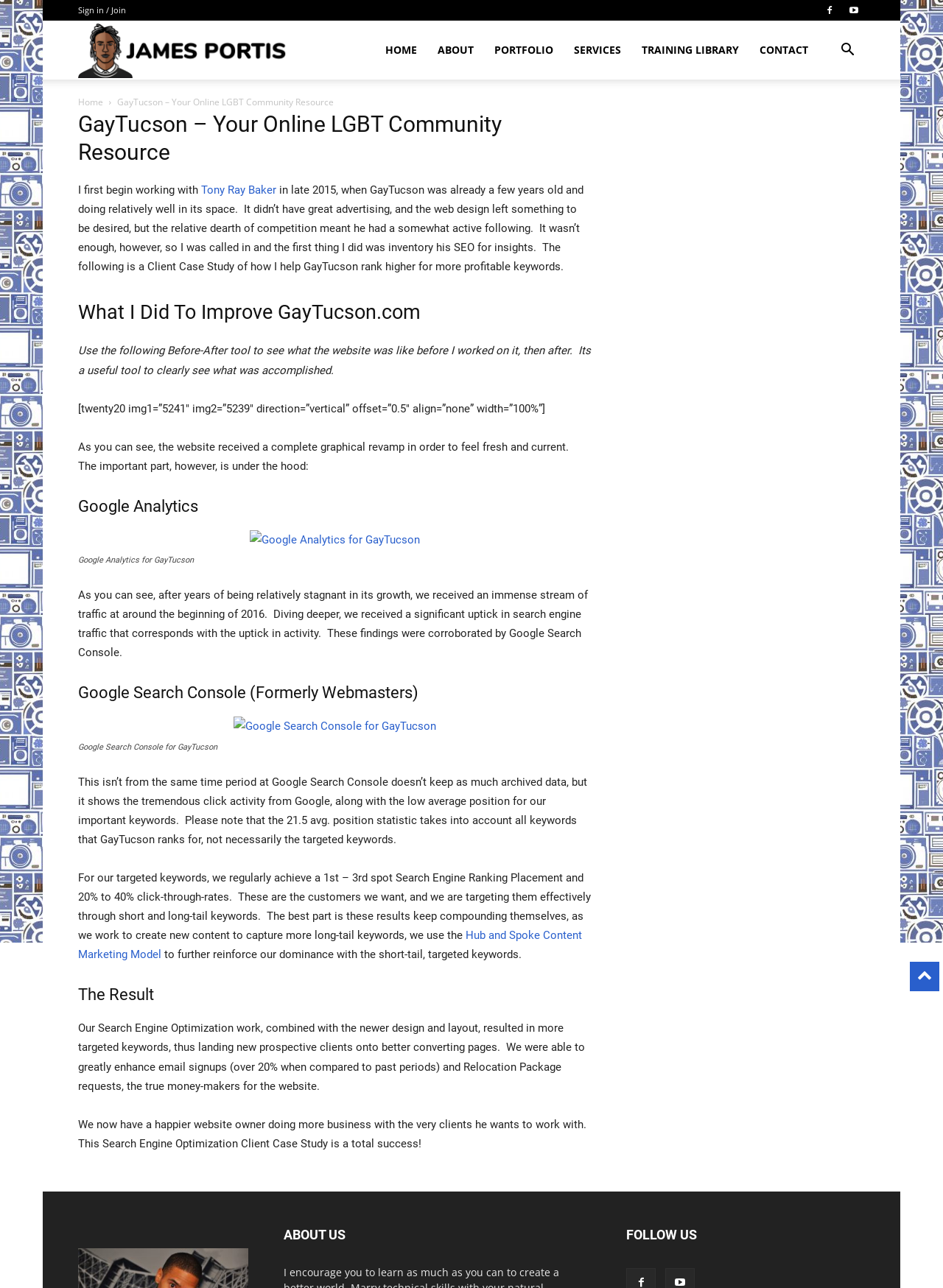Identify the bounding box coordinates of the clickable region to carry out the given instruction: "Check Google Analytics for GayTucson".

[0.264, 0.414, 0.445, 0.424]